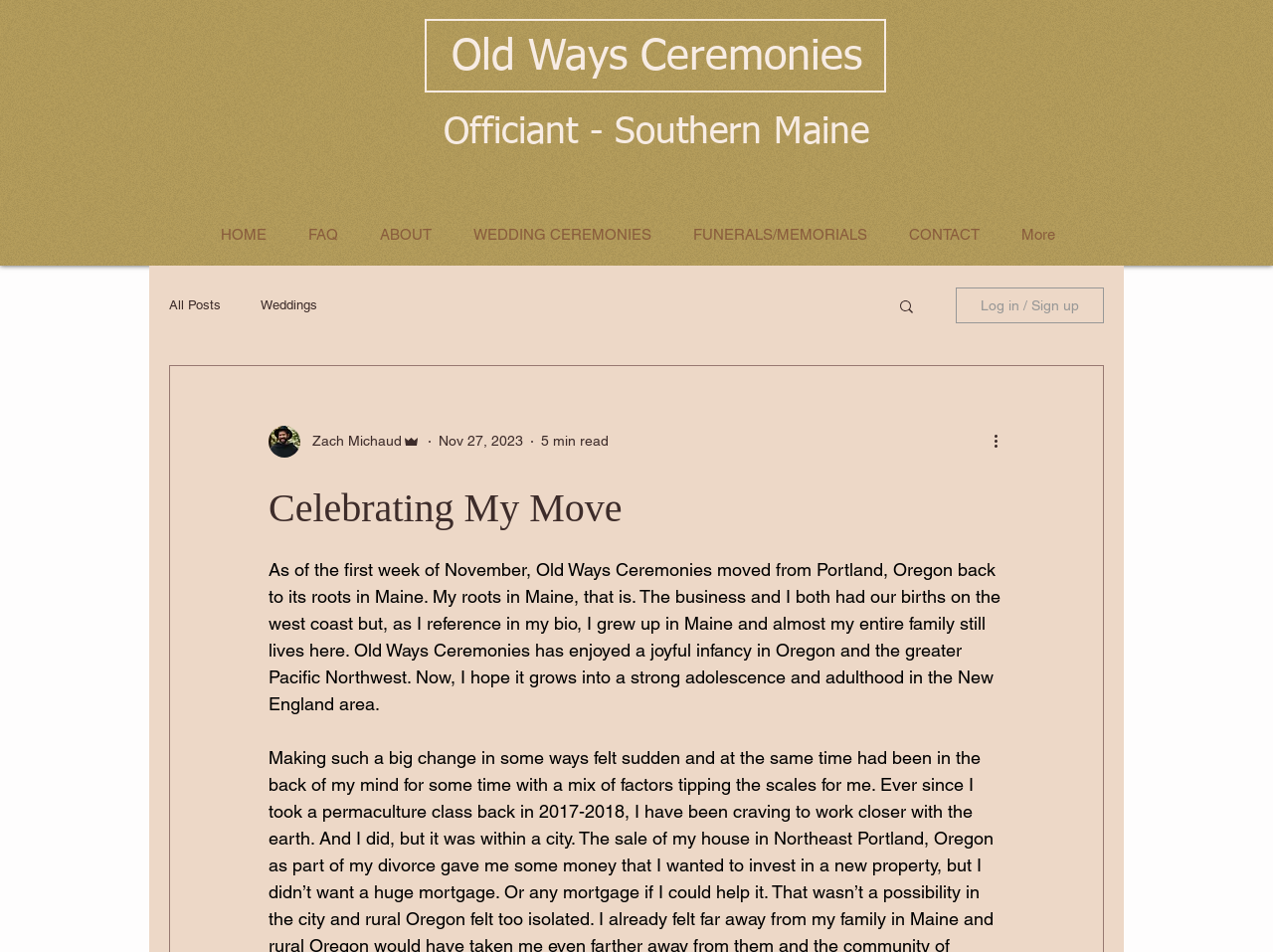Could you specify the bounding box coordinates for the clickable section to complete the following instruction: "Log in or Sign up"?

[0.751, 0.302, 0.867, 0.339]